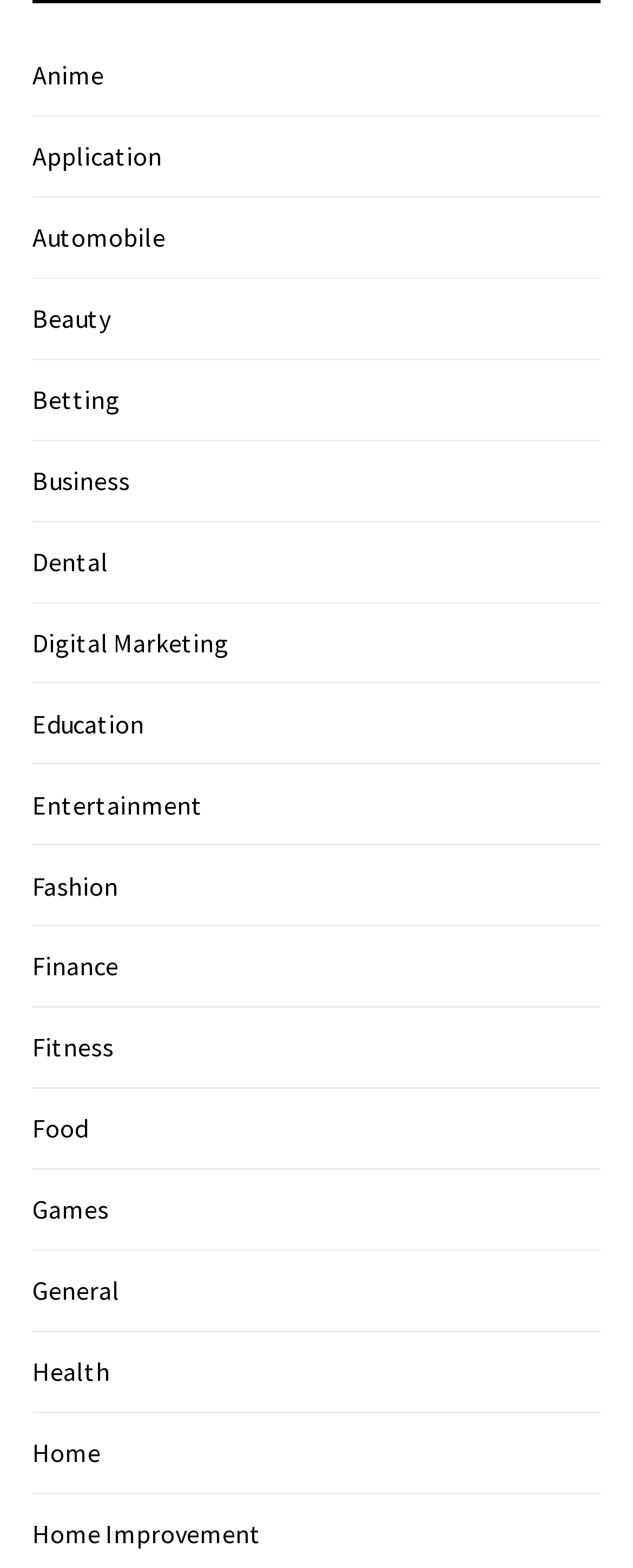Bounding box coordinates are given in the format (top-left x, top-left y, bottom-right x, bottom-right y). All values should be floating point numbers between 0 and 1. Provide the bounding box coordinate for the UI element described as: Digital Marketing

[0.051, 0.399, 0.362, 0.42]